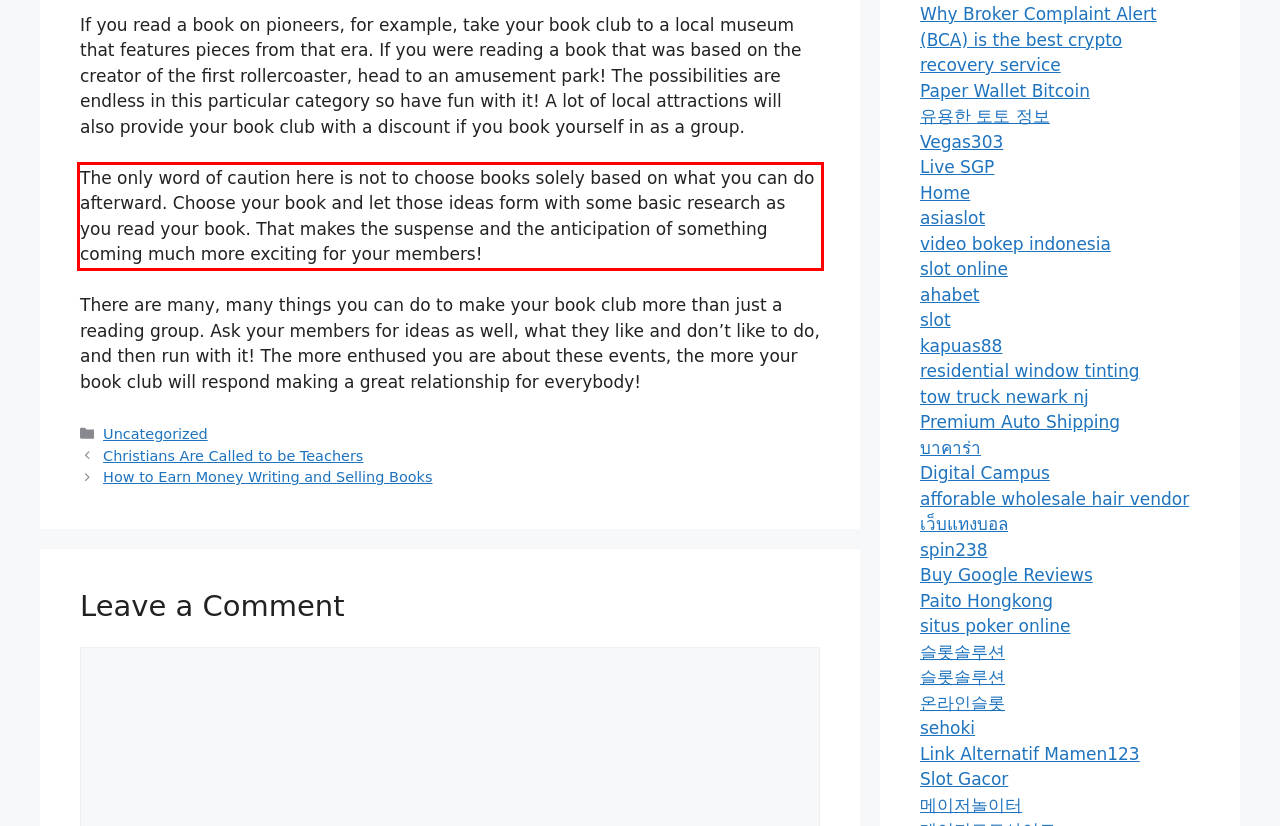Within the provided webpage screenshot, find the red rectangle bounding box and perform OCR to obtain the text content.

The only word of caution here is not to choose books solely based on what you can do afterward. Choose your book and let those ideas form with some basic research as you read your book. That makes the suspense and the anticipation of something coming much more exciting for your members!